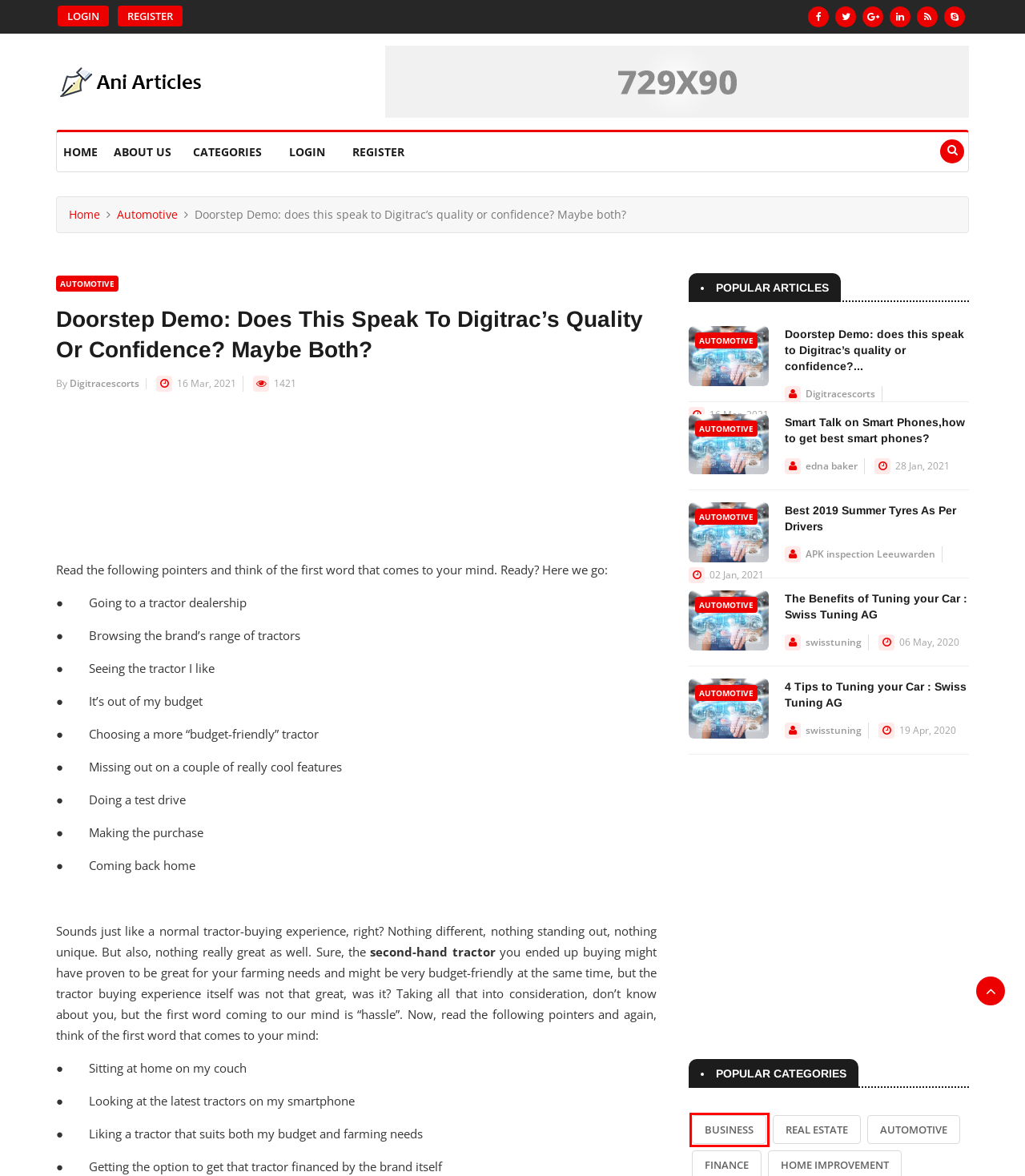Analyze the screenshot of a webpage with a red bounding box and select the webpage description that most accurately describes the new page resulting from clicking the element inside the red box. Here are the candidates:
A. Register Articles
B. The Benefits of Tuning your Car : Swiss Tuning AG - Ani Articles
C. About - Ani Articles
D. 4 Tips to Tuning your Car : Swiss Tuning AG - Ani Articles
E. Smart Talk on Smart Phones,how to get best smart phones? - Ani Articles
F. Login - Ani Articles
G. Article Submission Site | Quality Content Submission | Ani Articles
H. Find Business Articles, Do Follow Business Article Submission Site

H